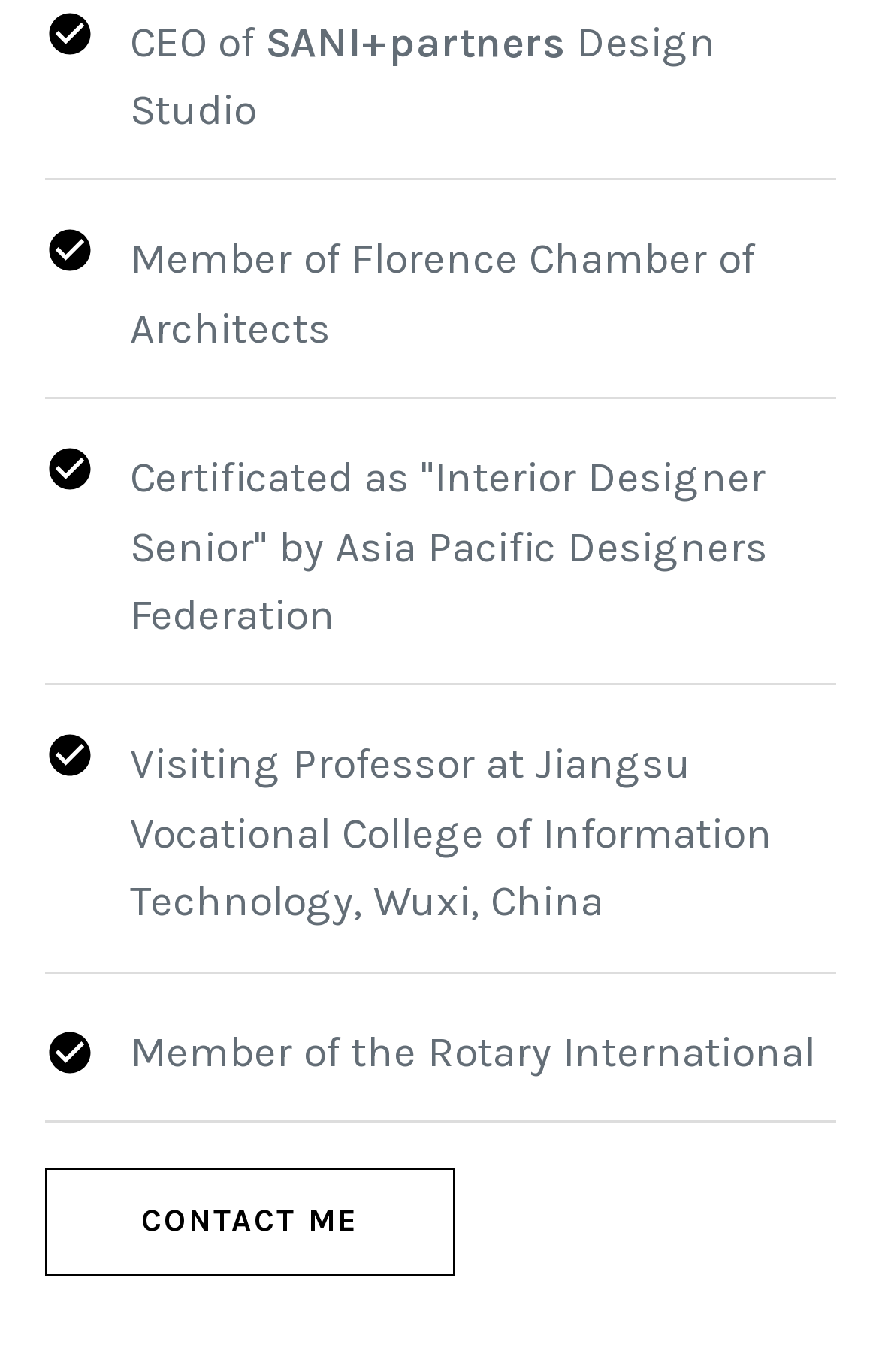What is the profession of the person described?
Look at the screenshot and give a one-word or phrase answer.

CEO